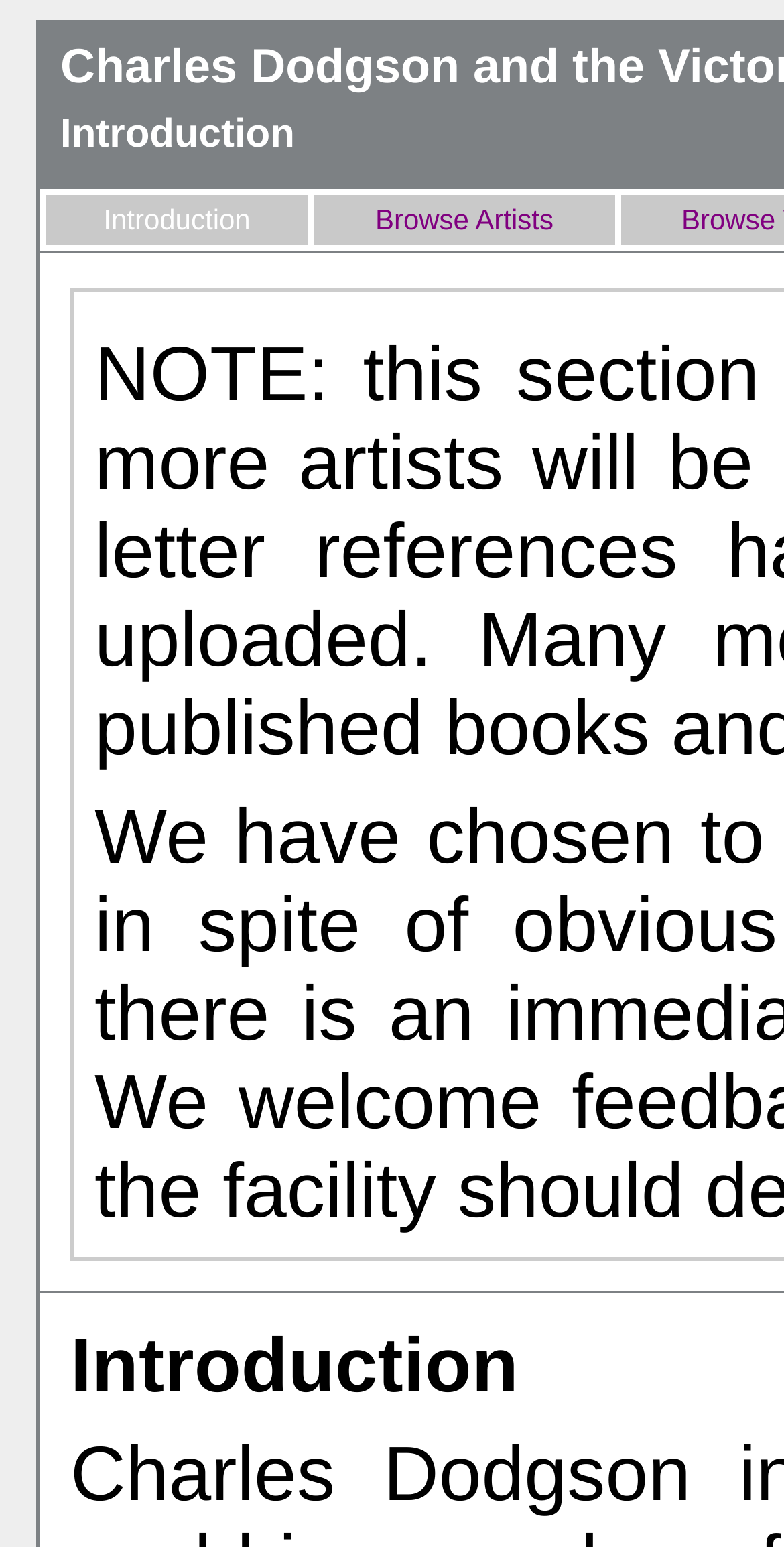Locate the UI element described as follows: "Introduction". Return the bounding box coordinates as four float numbers between 0 and 1 in the order [left, top, right, bottom].

[0.059, 0.126, 0.392, 0.157]